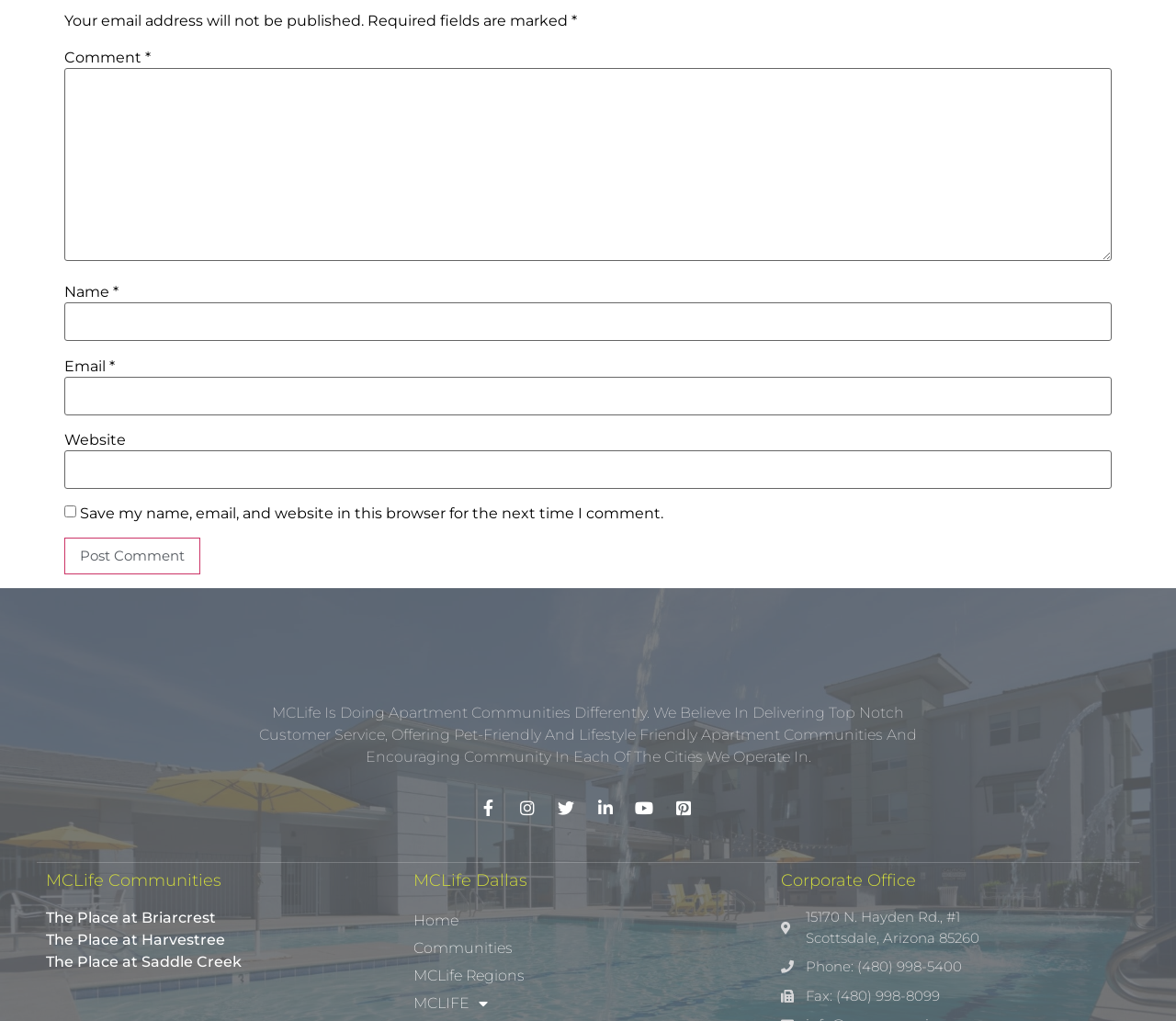Locate the bounding box coordinates of the UI element described by: "Fax: (480) 998-8099". The bounding box coordinates should consist of four float numbers between 0 and 1, i.e., [left, top, right, bottom].

[0.664, 0.965, 0.961, 0.986]